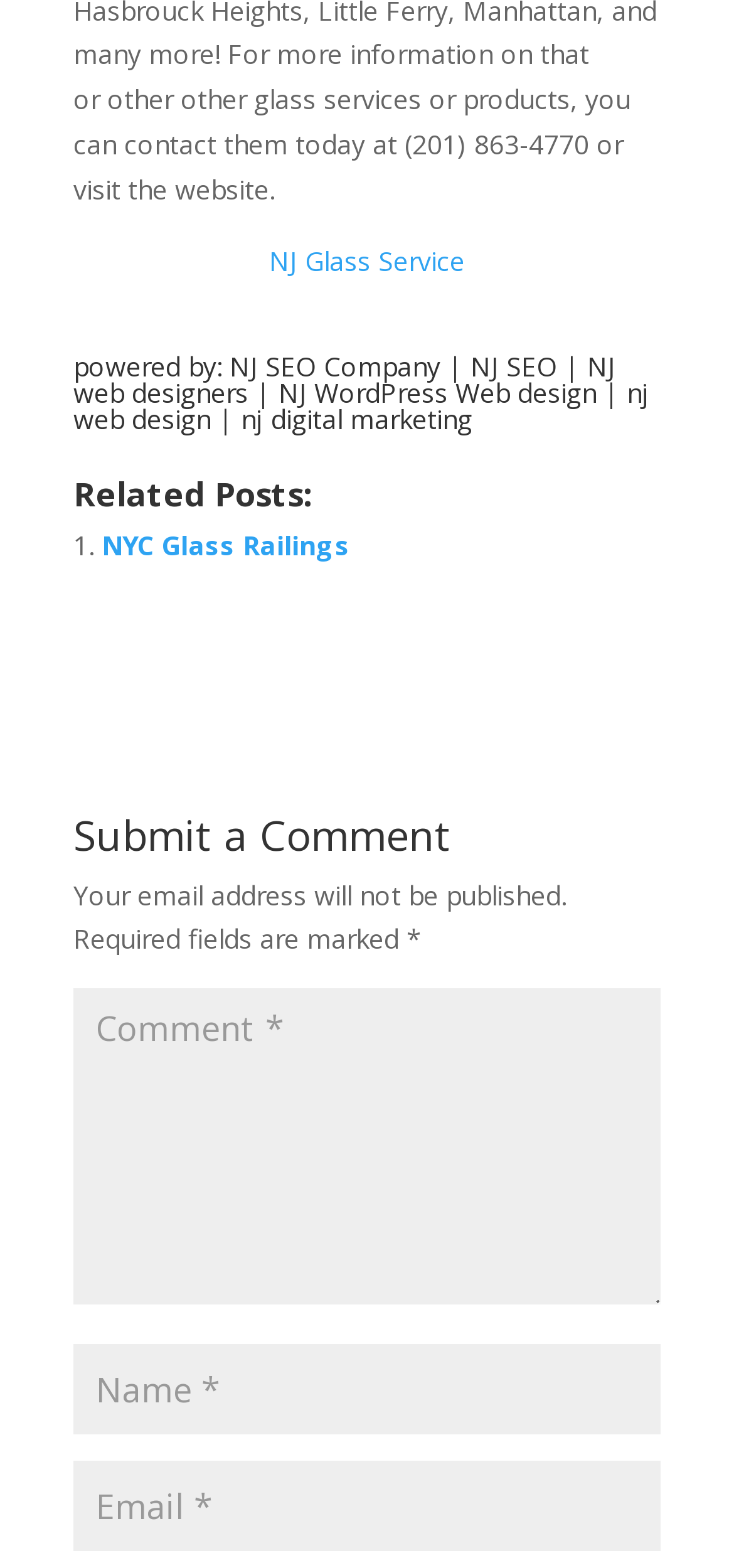What is required to submit a comment?
From the details in the image, answer the question comprehensively.

The answer can be found by examining the textbox elements with the required attribute set to True, which are accompanied by static text elements indicating that a Name, Comment, and Email are required to submit a comment.